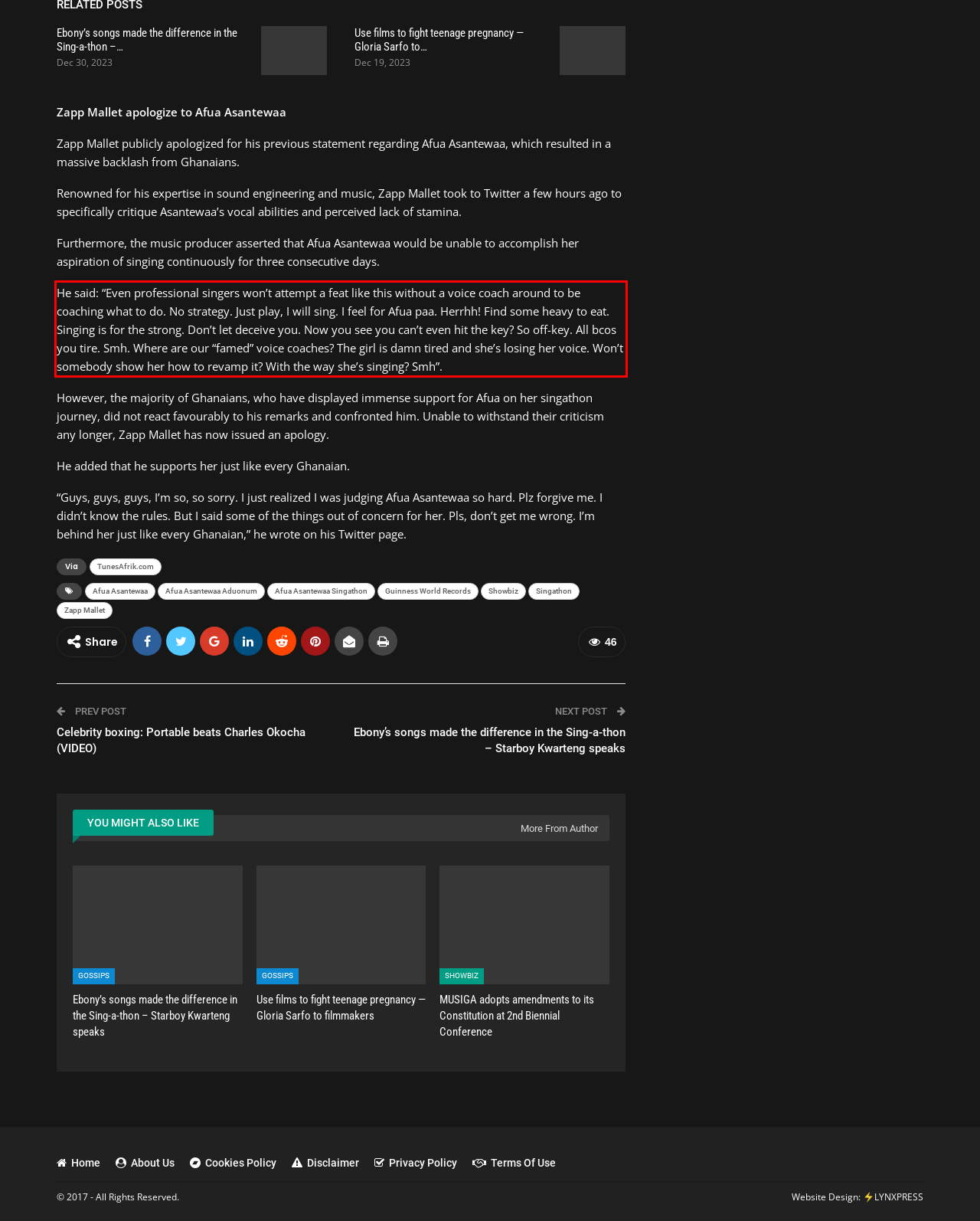Using the provided webpage screenshot, recognize the text content in the area marked by the red bounding box.

He said: “Even professional singers won’t attempt a feat like this without a voice coach around to be coaching what to do. No strategy. Just play, I will sing. I feel for Afua paa. Herrhh! Find some heavy to eat. Singing is for the strong. Don’t let deceive you. Now you see you can’t even hit the key? So off-key. All bcos you tire. Smh. Where are our “famed” voice coaches? The girl is damn tired and she’s losing her voice. Won’t somebody show her how to revamp it? With the way she’s singing? Smh”.